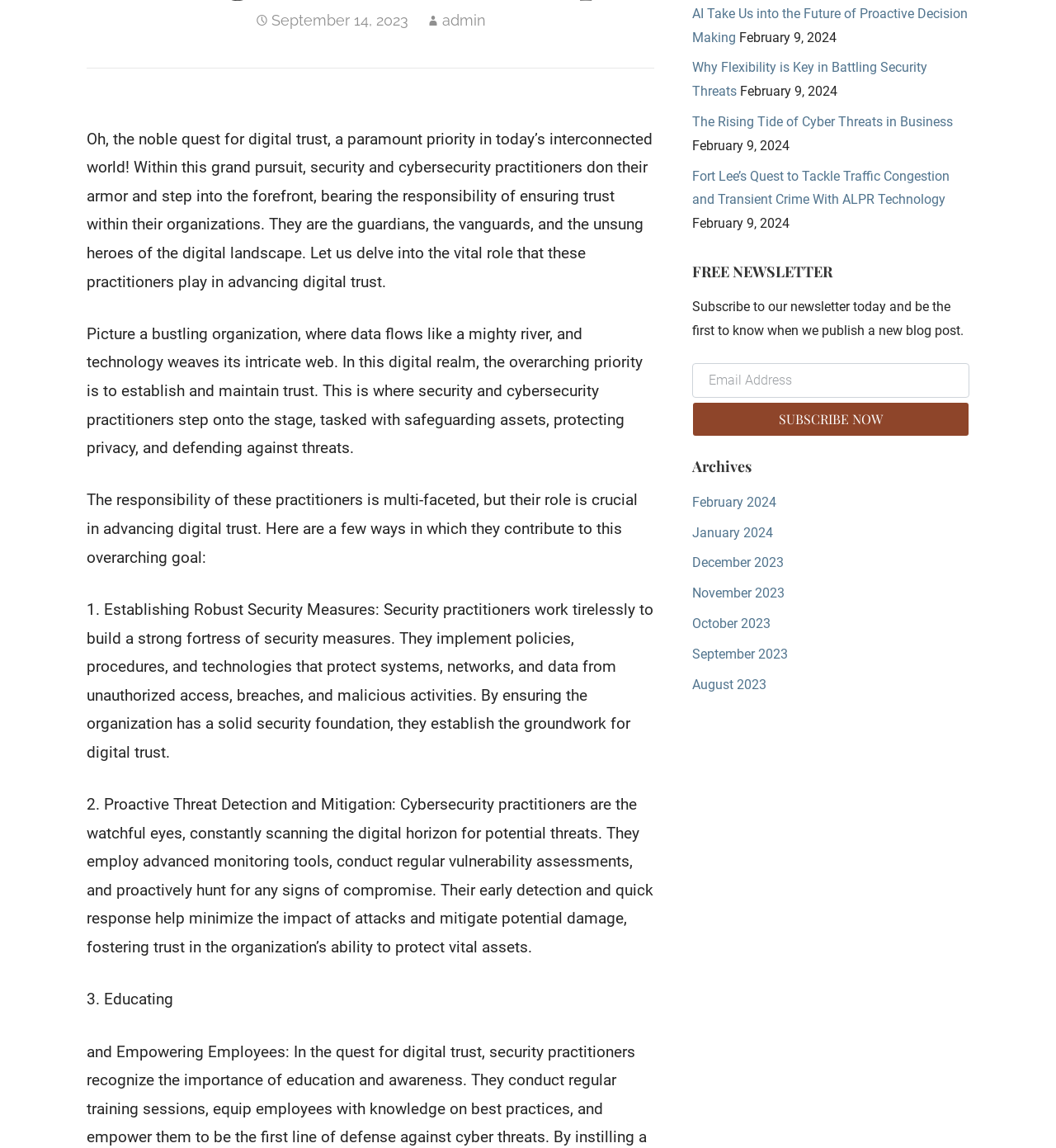Calculate the bounding box coordinates of the UI element given the description: "September 2023".

[0.655, 0.563, 0.746, 0.576]